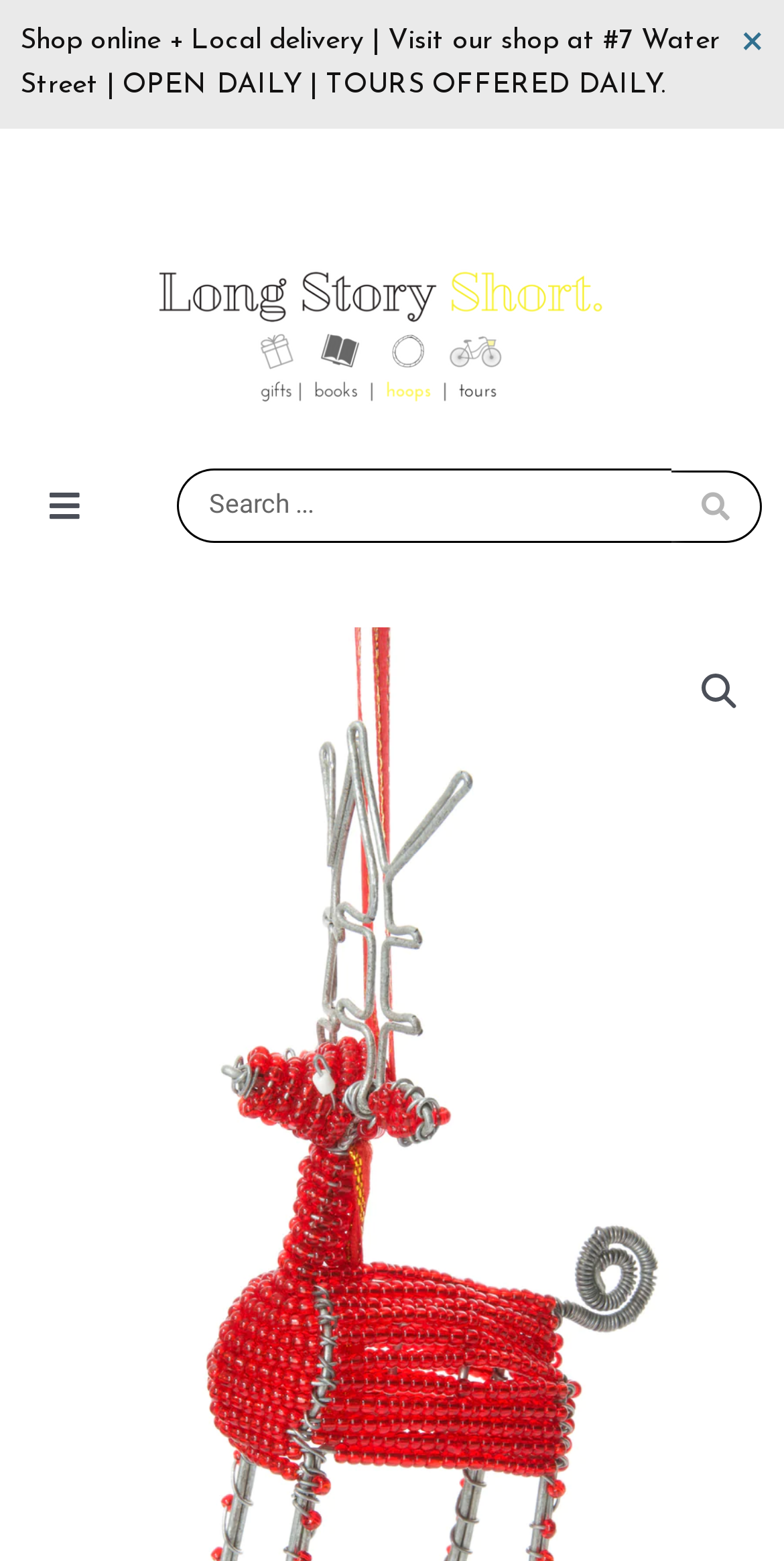Show the bounding box coordinates for the HTML element as described: "Menu".

None